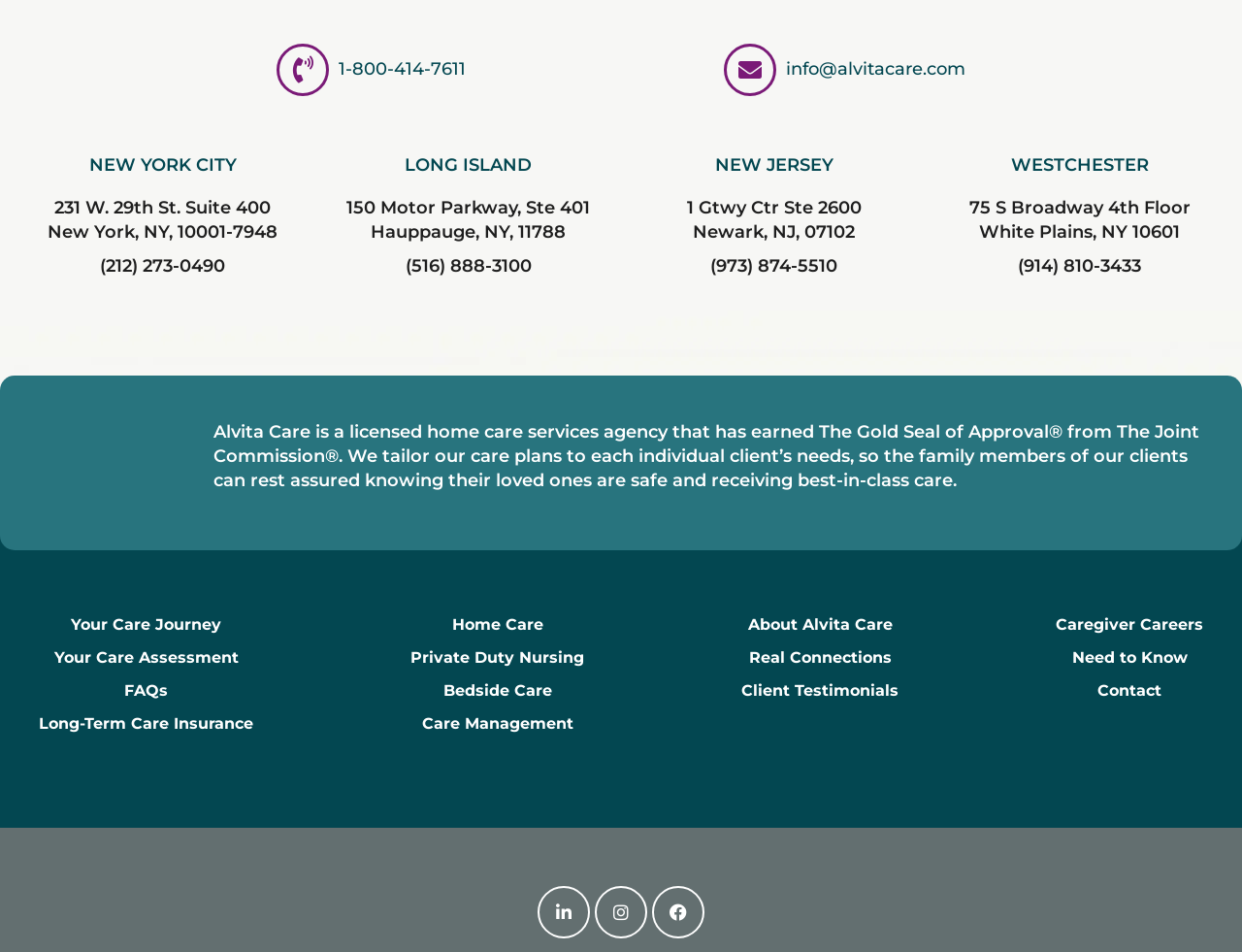Specify the bounding box coordinates of the area to click in order to follow the given instruction: "Contact Alvita Care."

[0.834, 0.708, 0.984, 0.743]